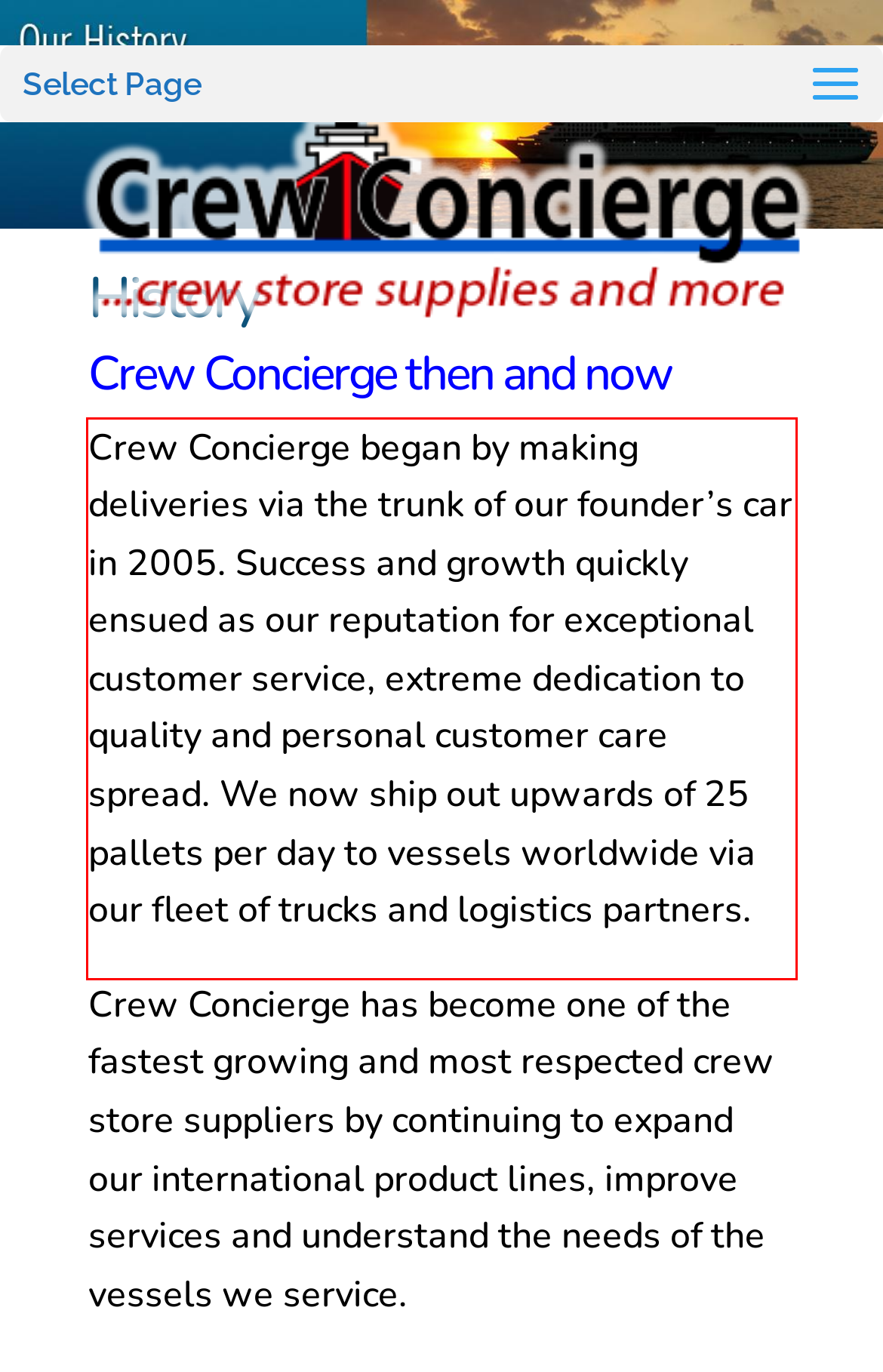Examine the screenshot of the webpage, locate the red bounding box, and generate the text contained within it.

Crew Concierge began by making deliveries via the trunk of our founder’s car in 2005. Success and growth quickly ensued as our reputation for exceptional customer service, extreme dedication to quality and personal customer care spread. We now ship out upwards of 25 pallets per day to vessels worldwide via our fleet of trucks and logistics partners.